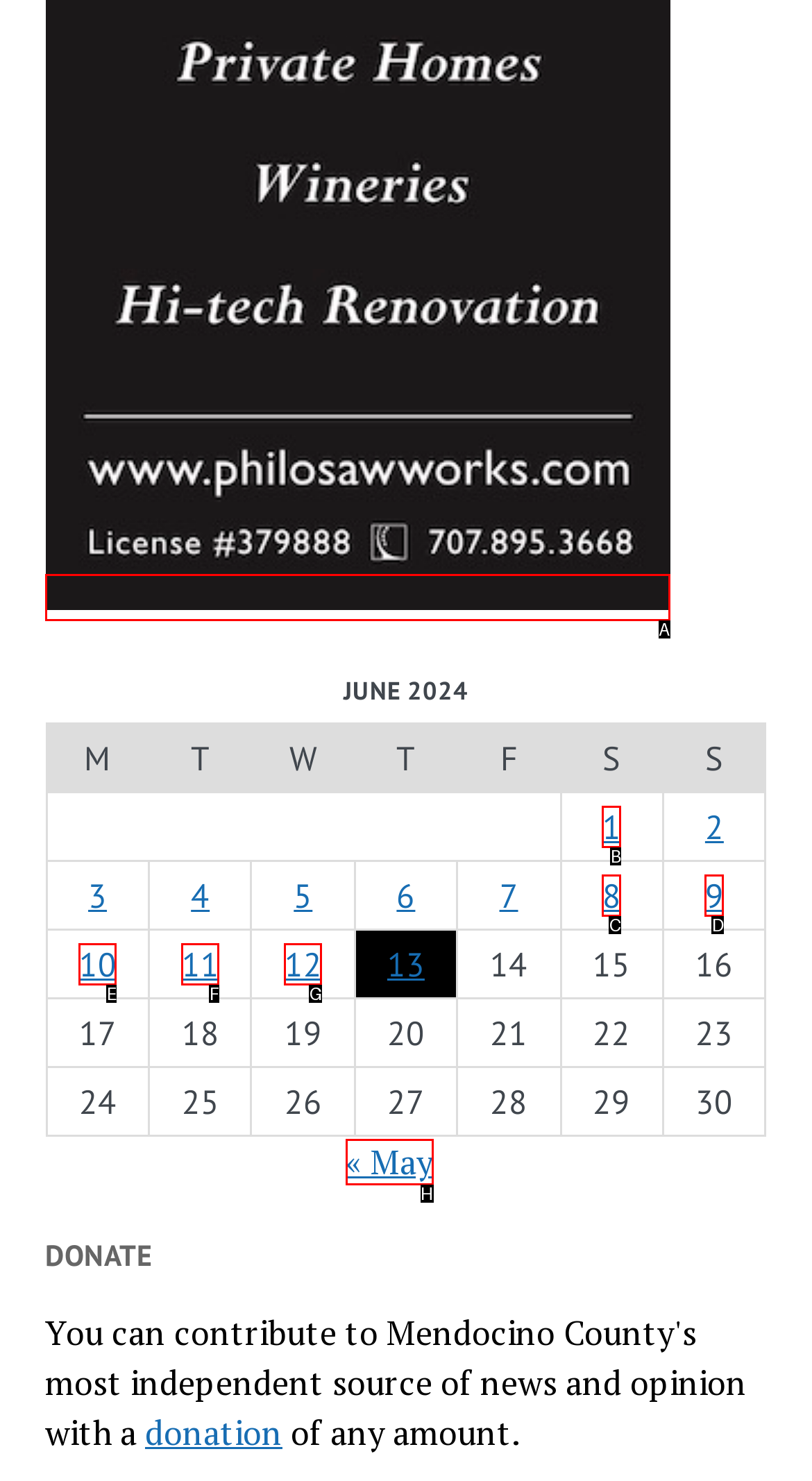Choose the correct UI element to click for this task: Click on Philo Saw Works Answer using the letter from the given choices.

A